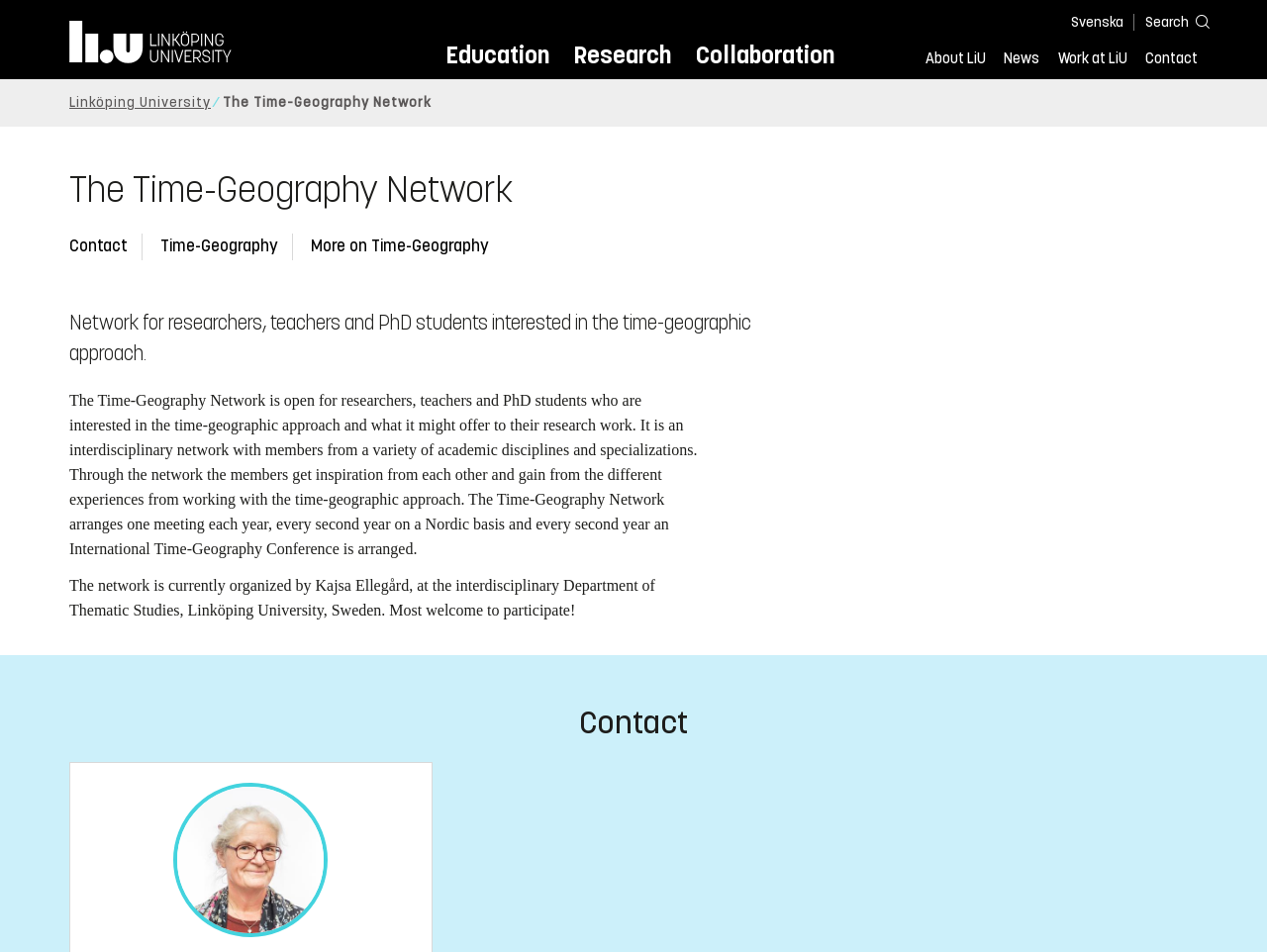Respond to the question below with a concise word or phrase:
What is the name of the network?

The Time-Geography Network